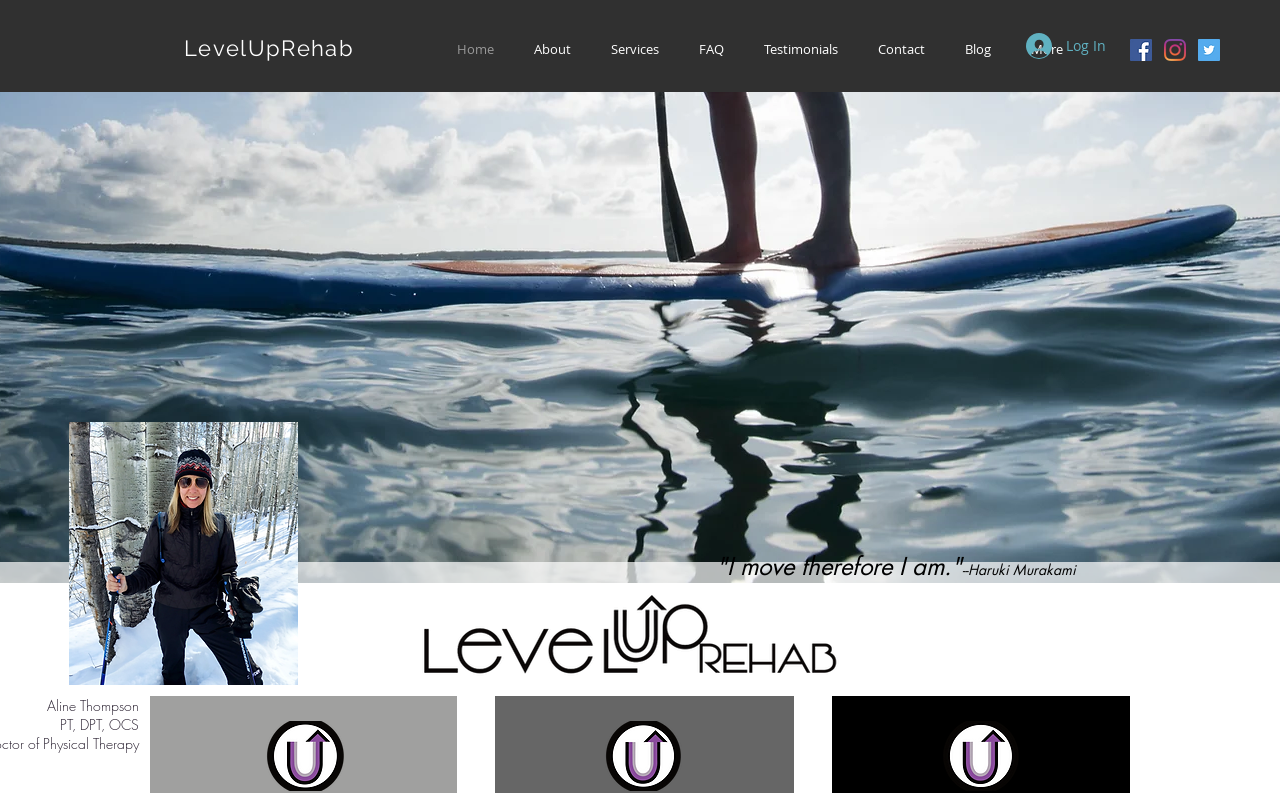Determine the bounding box coordinates for the region that must be clicked to execute the following instruction: "Click on the 'Home' link".

[0.341, 0.048, 0.402, 0.077]